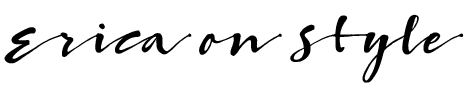Using the information in the image, give a comprehensive answer to the question: 
What is the design style of the website?

The clean, minimalistic design of the website emphasizes modernity and elegance, appealing to a fashionable audience, which aligns with the aesthetic theme of the website.